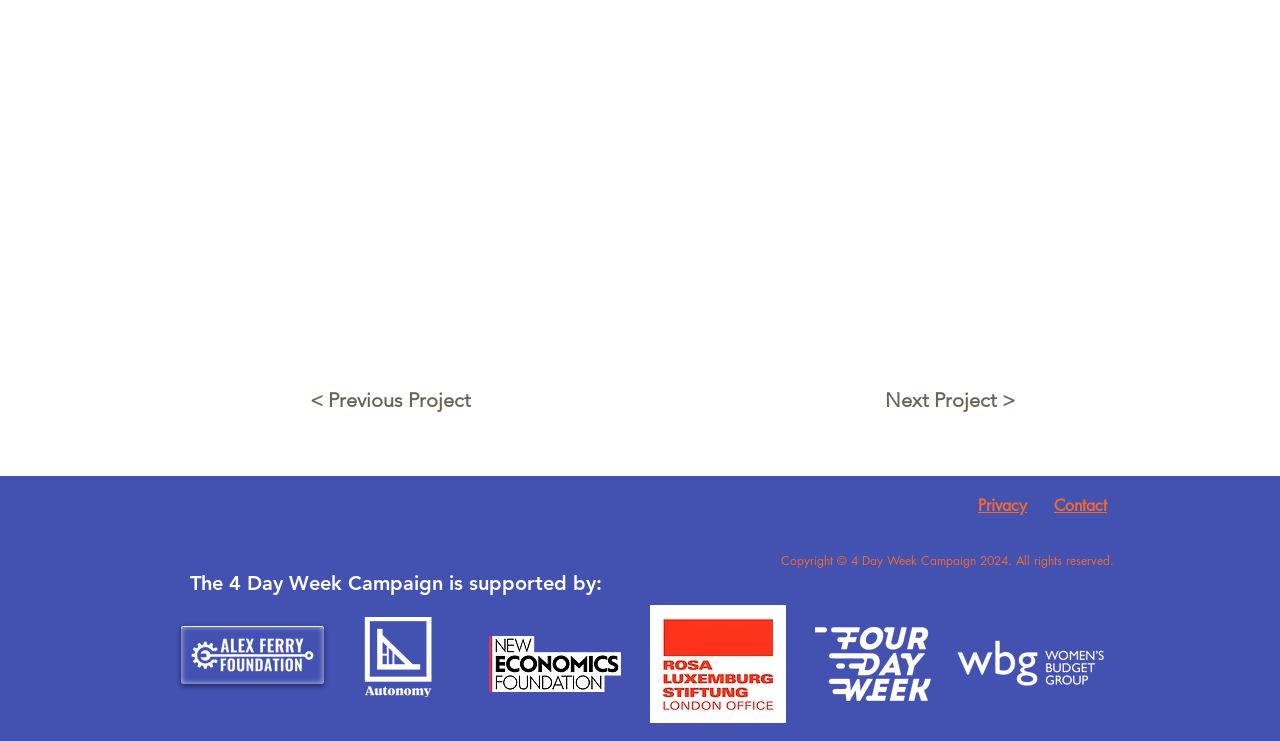Ascertain the bounding box coordinates for the UI element detailed here: "aria-label="Twitter"". The coordinates should be provided as [left, top, right, bottom] with each value being a float between 0 and 1.

[0.476, 0.668, 0.509, 0.726]